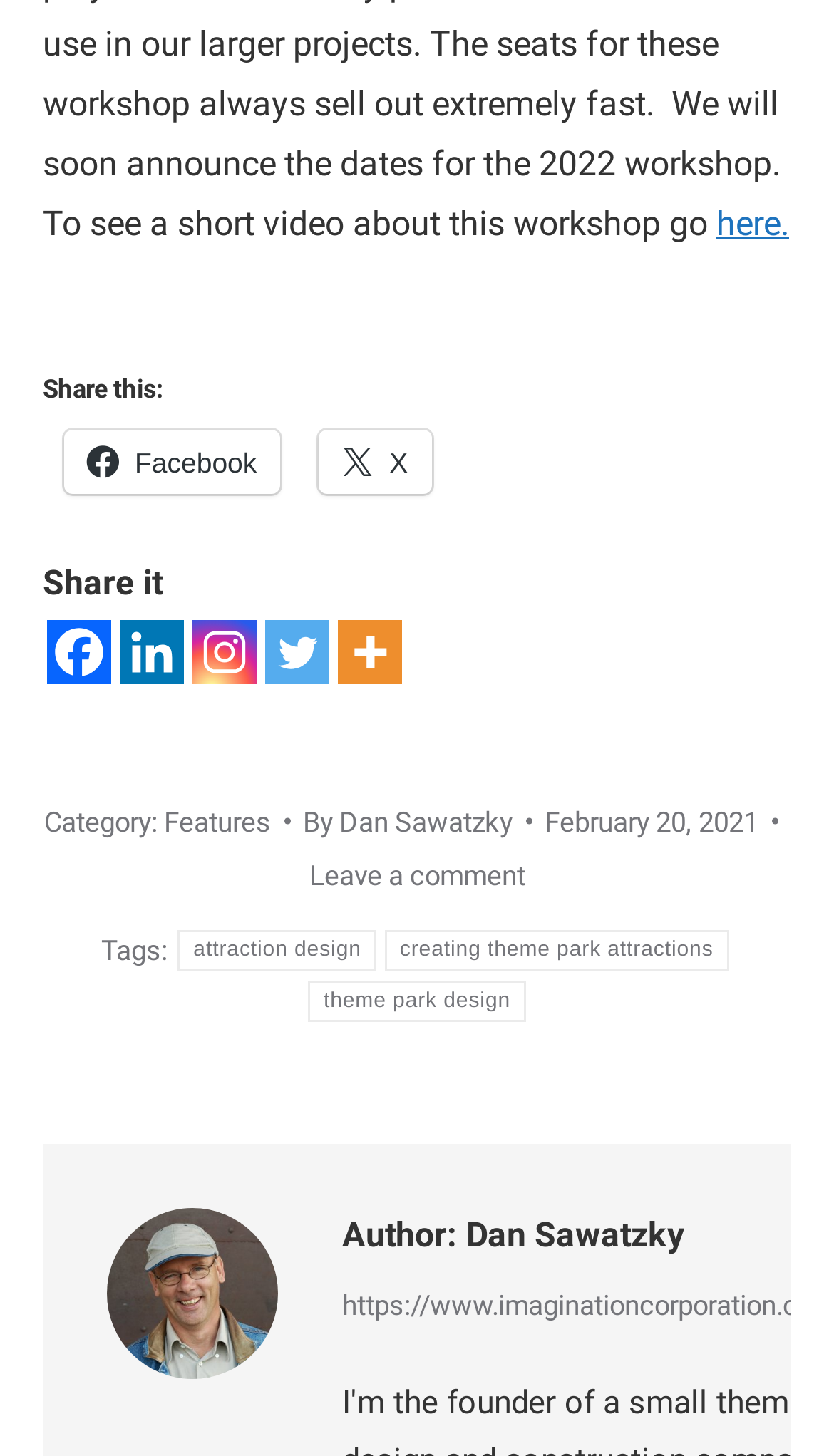Please identify the bounding box coordinates of the element that needs to be clicked to perform the following instruction: "Share on Facebook".

[0.056, 0.426, 0.133, 0.47]